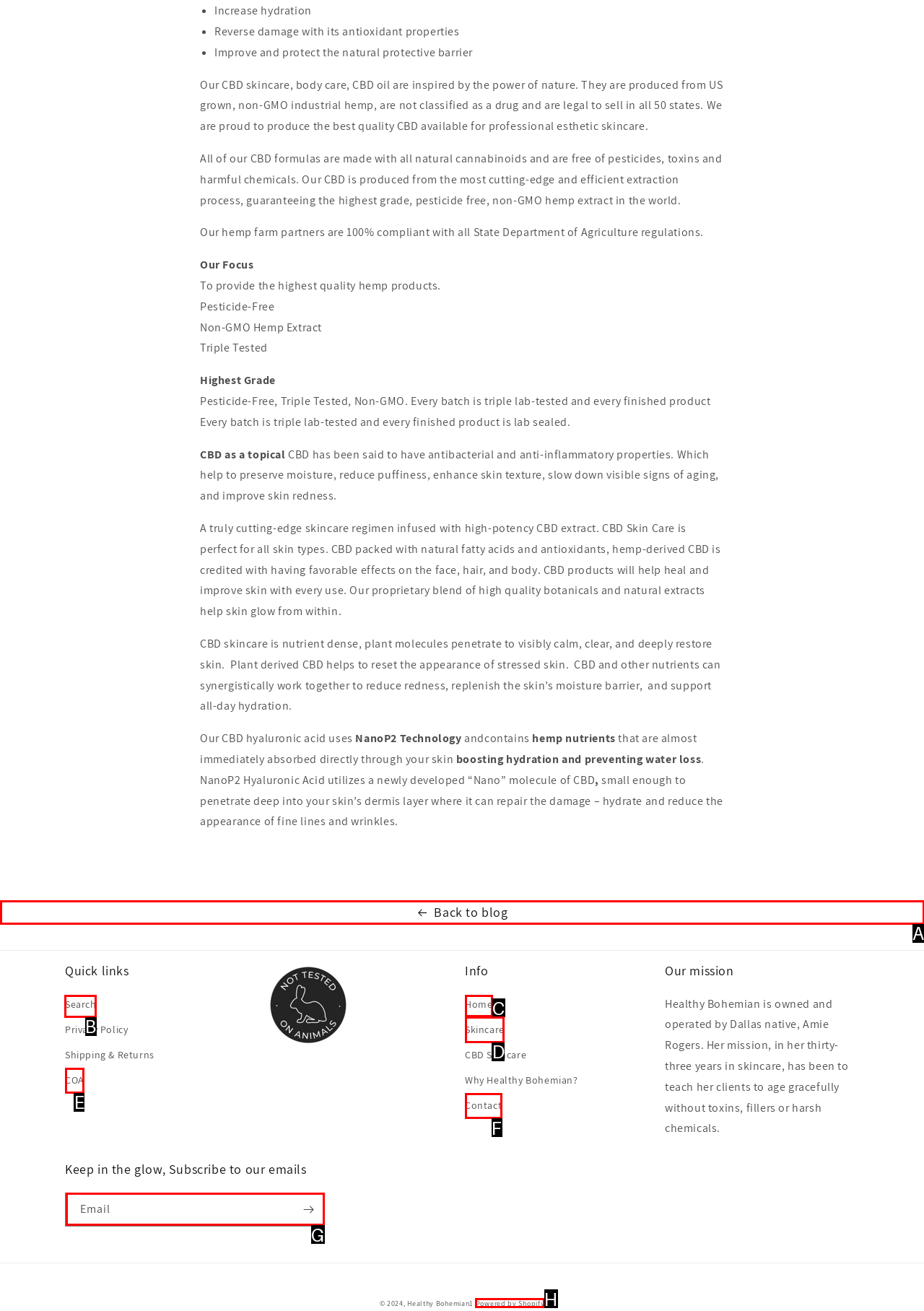Pick the right letter to click to achieve the task: Search for something
Answer with the letter of the correct option directly.

B